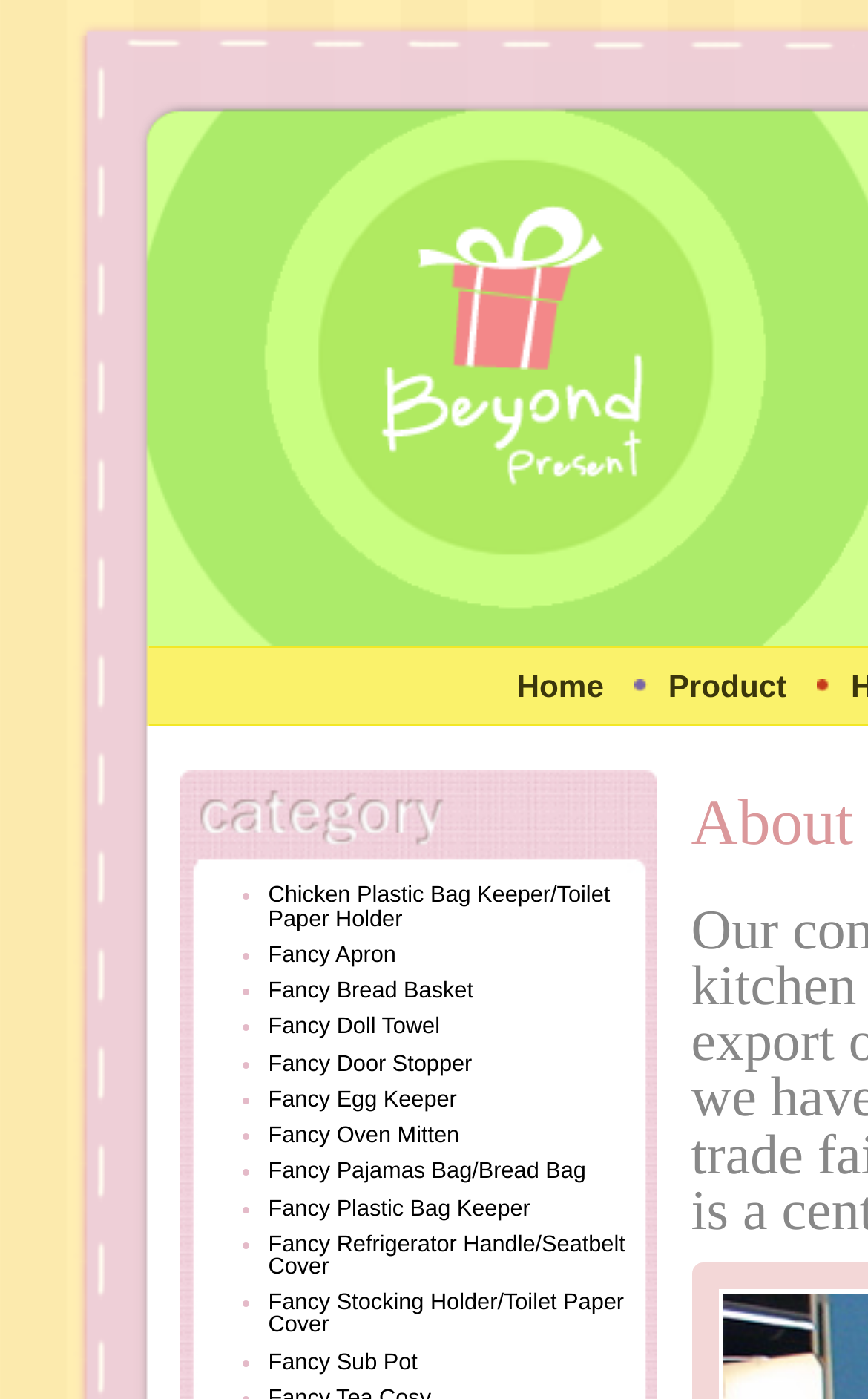Answer succinctly with a single word or phrase:
How many products are listed?

14